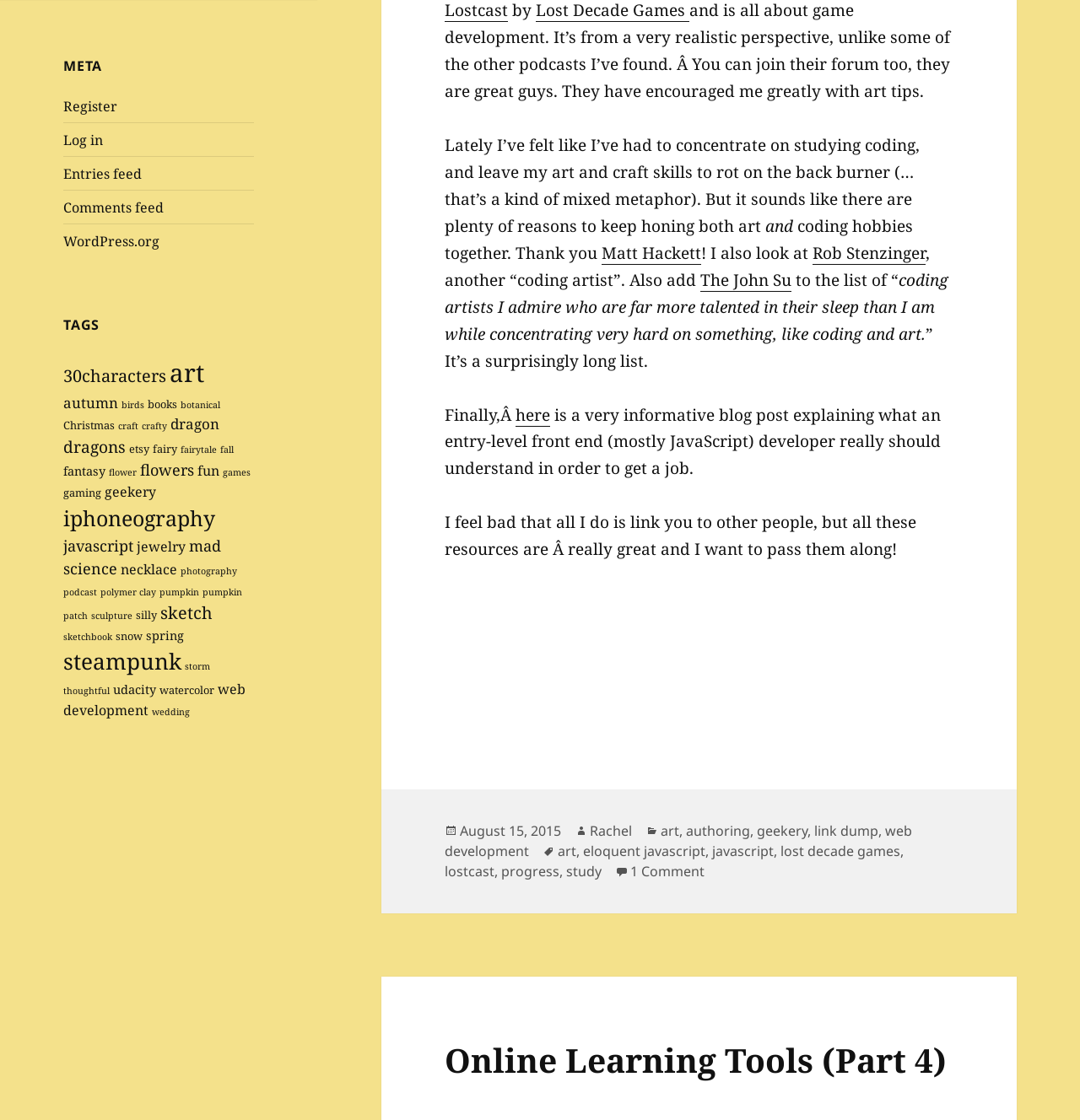Pinpoint the bounding box coordinates of the clickable element to carry out the following instruction: "Explore geekery category."

[0.701, 0.734, 0.748, 0.751]